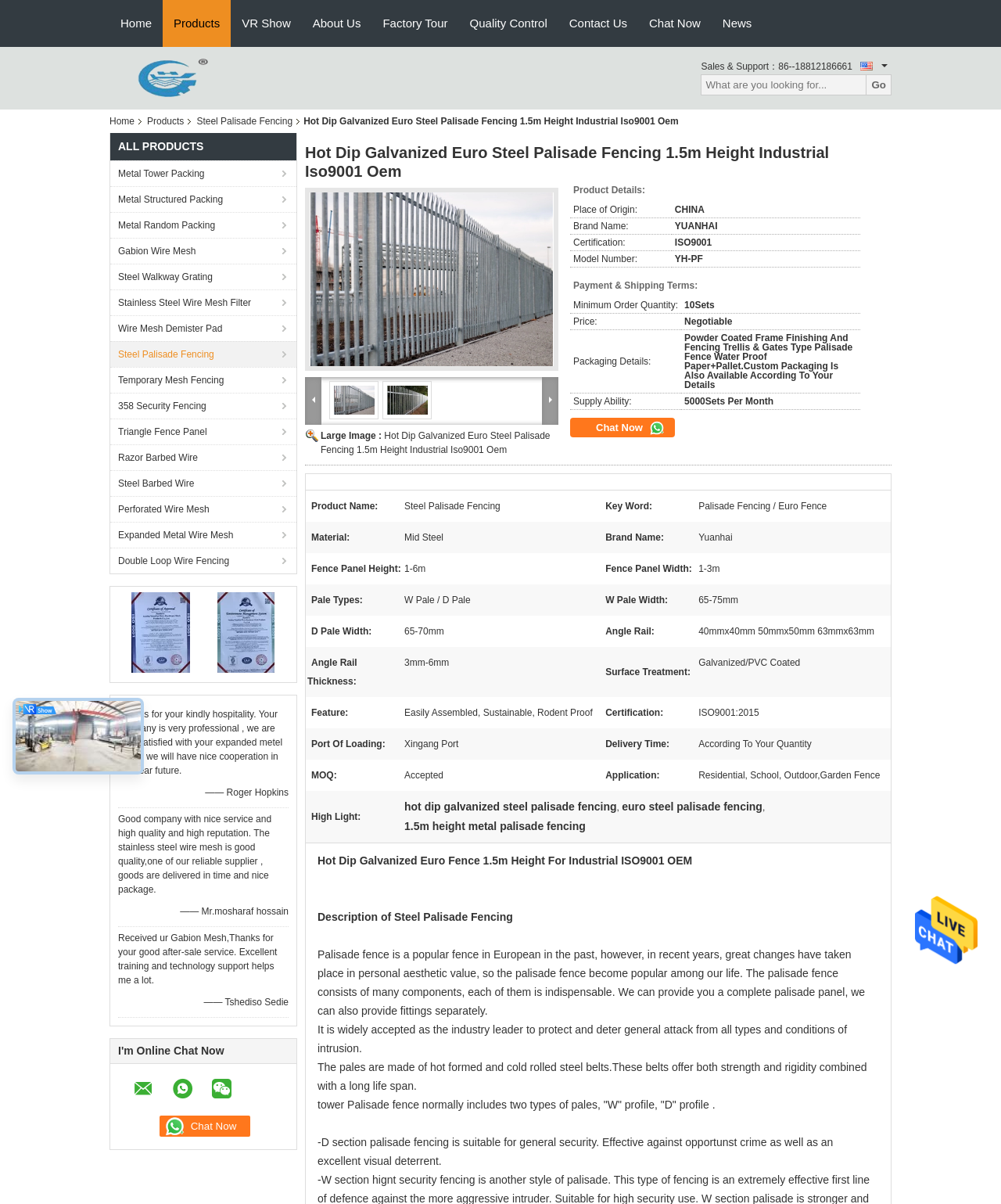Please identify the bounding box coordinates of the clickable region that I should interact with to perform the following instruction: "Learn more about the company". The coordinates should be expressed as four float numbers between 0 and 1, i.e., [left, top, right, bottom].

[0.109, 0.06, 0.212, 0.069]